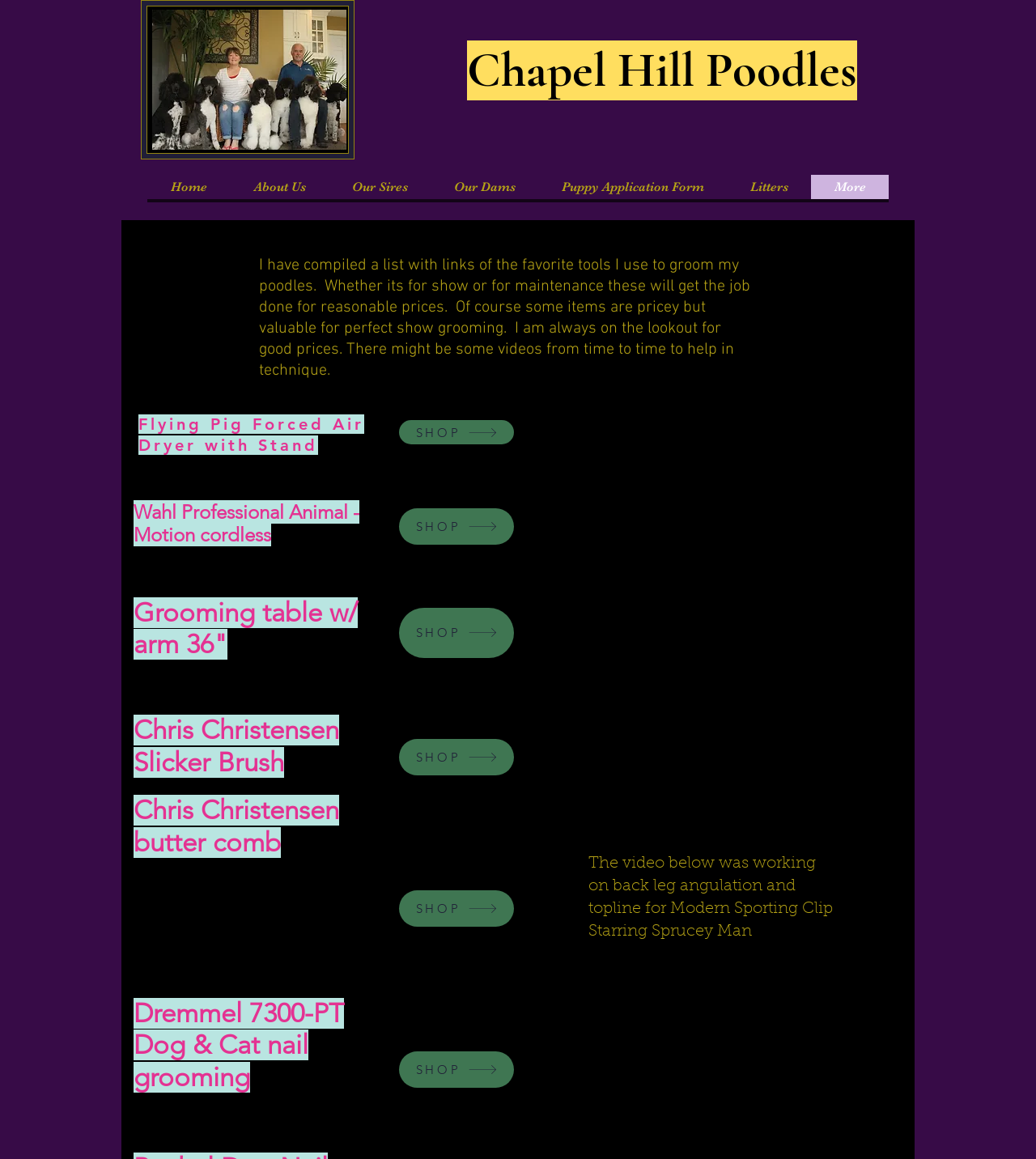Identify the bounding box coordinates for the UI element described as: "SHOP".

[0.385, 0.907, 0.496, 0.939]